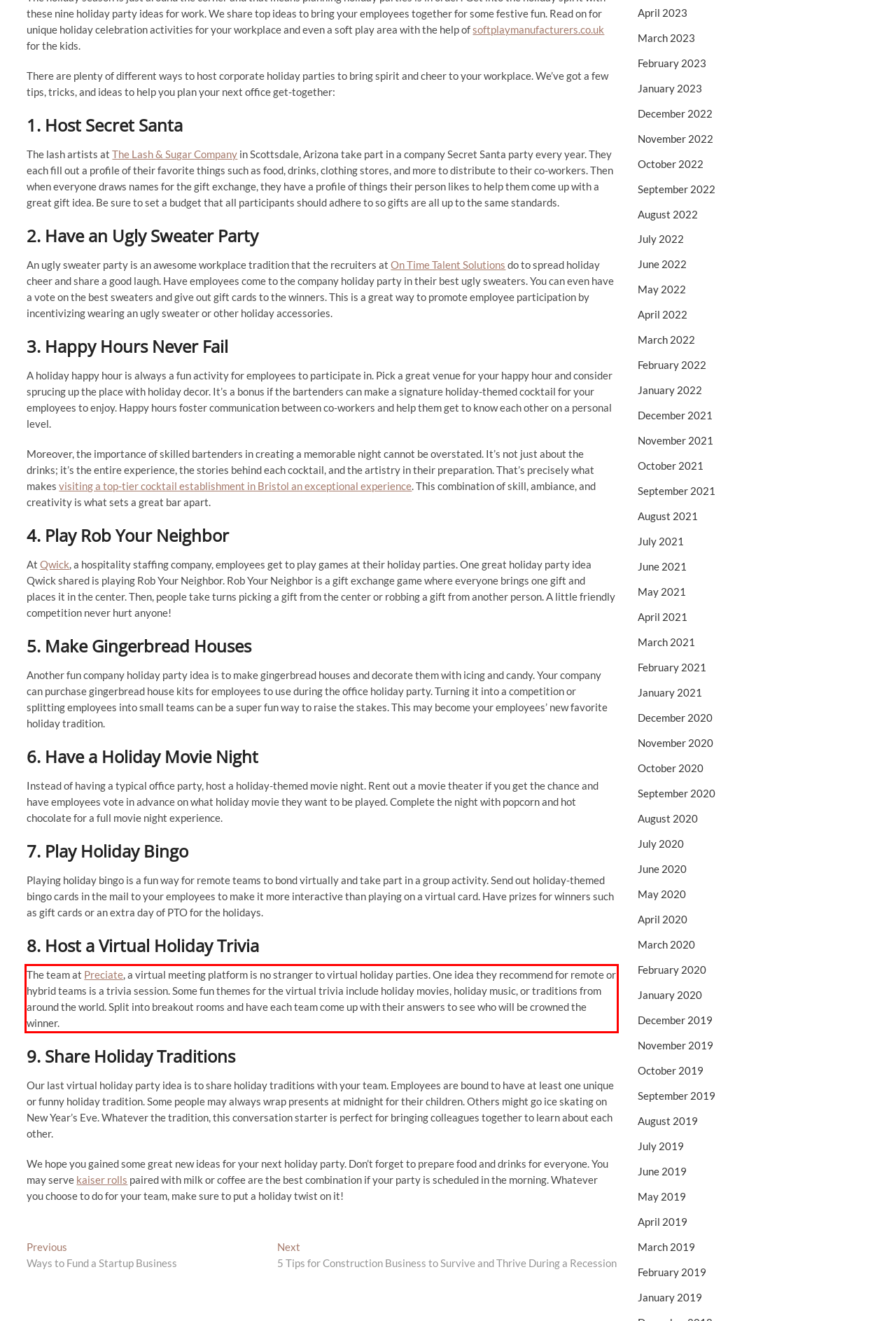You are provided with a screenshot of a webpage featuring a red rectangle bounding box. Extract the text content within this red bounding box using OCR.

The team at Preciate, a virtual meeting platform is no stranger to virtual holiday parties. One idea they recommend for remote or hybrid teams is a trivia session. Some fun themes for the virtual trivia include holiday movies, holiday music, or traditions from around the world. Split into breakout rooms and have each team come up with their answers to see who will be crowned the winner.